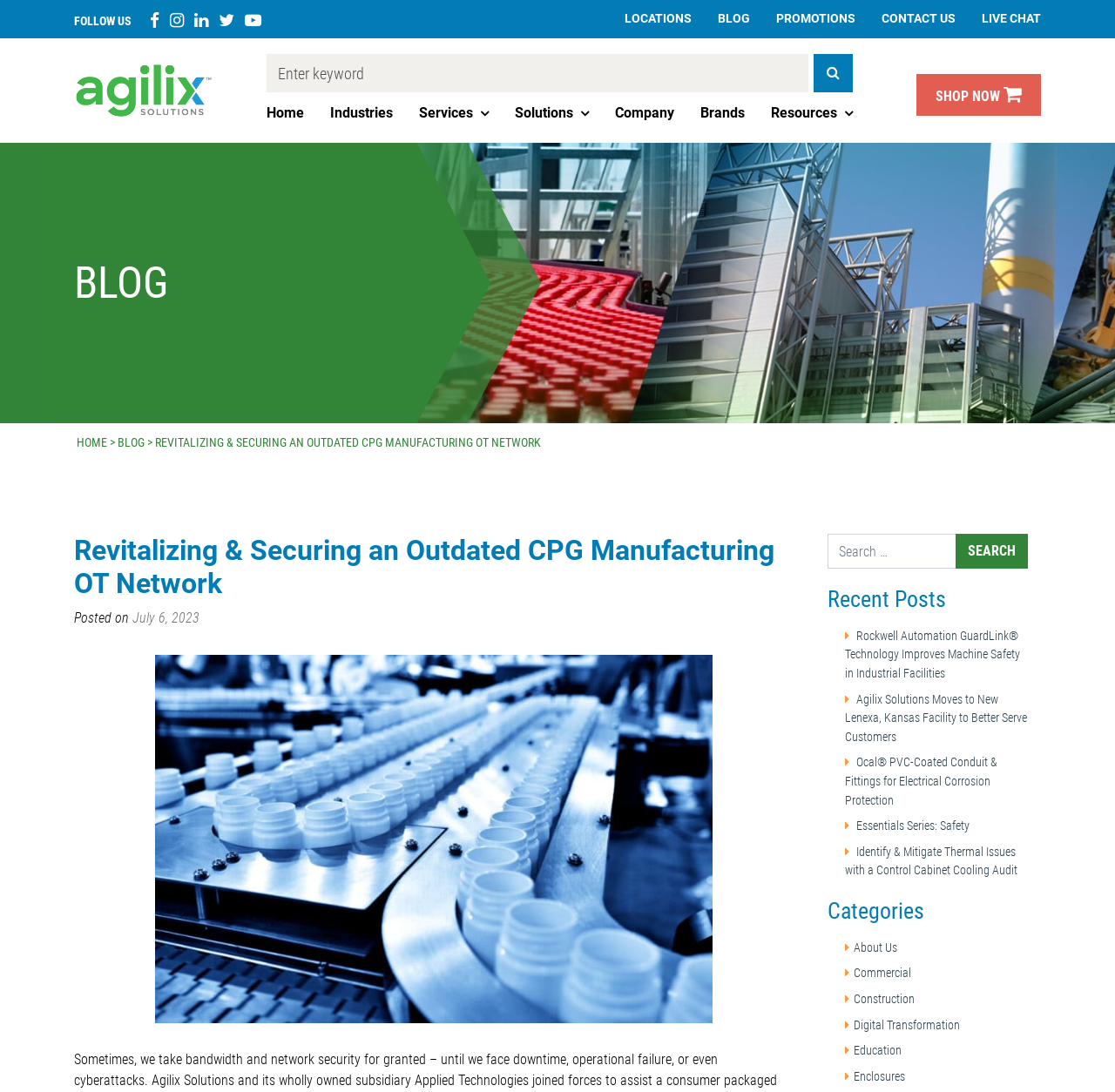What is the search box placeholder text?
Craft a detailed and extensive response to the question.

I looked at the search box in the main navigation and found that the placeholder text is 'Enter keyword'.